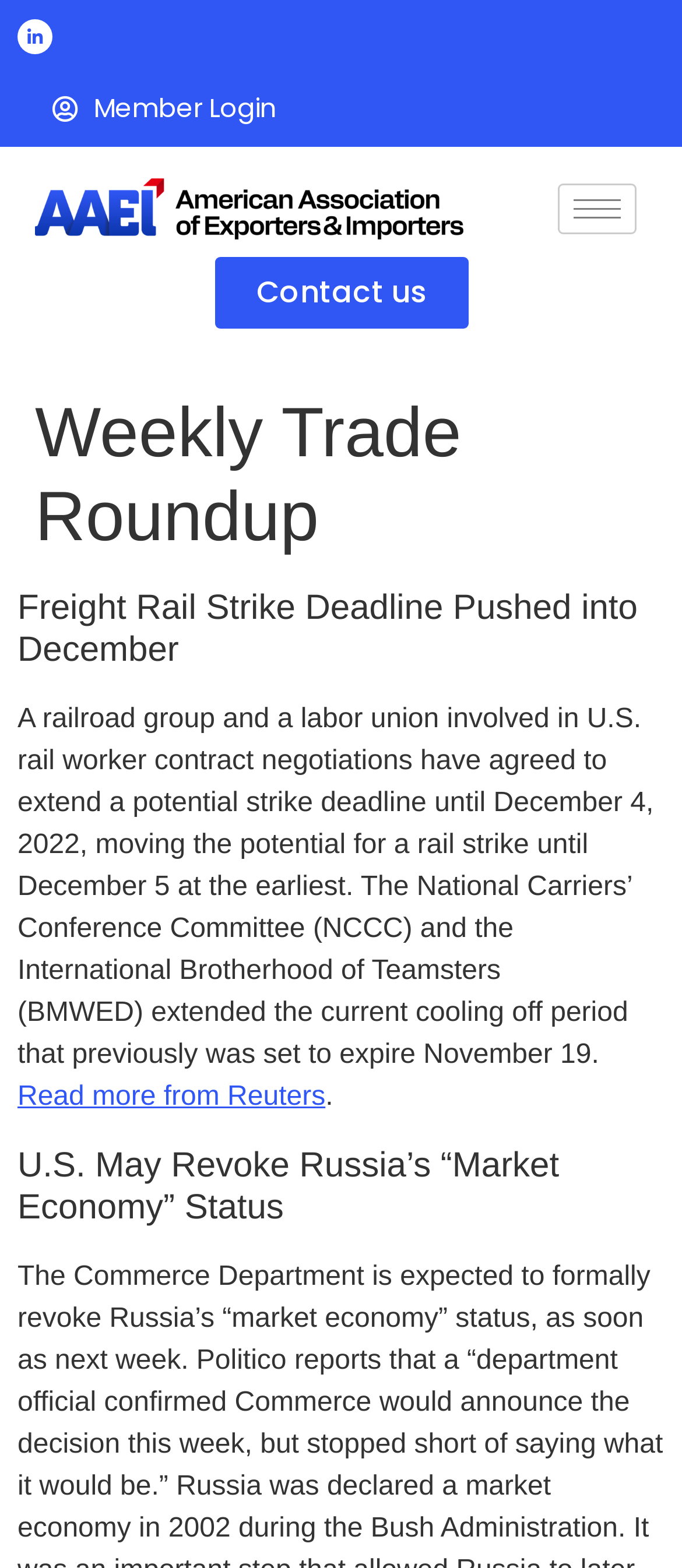Answer the following query concisely with a single word or phrase:
What is the topic of the first news article?

Freight Rail Strike